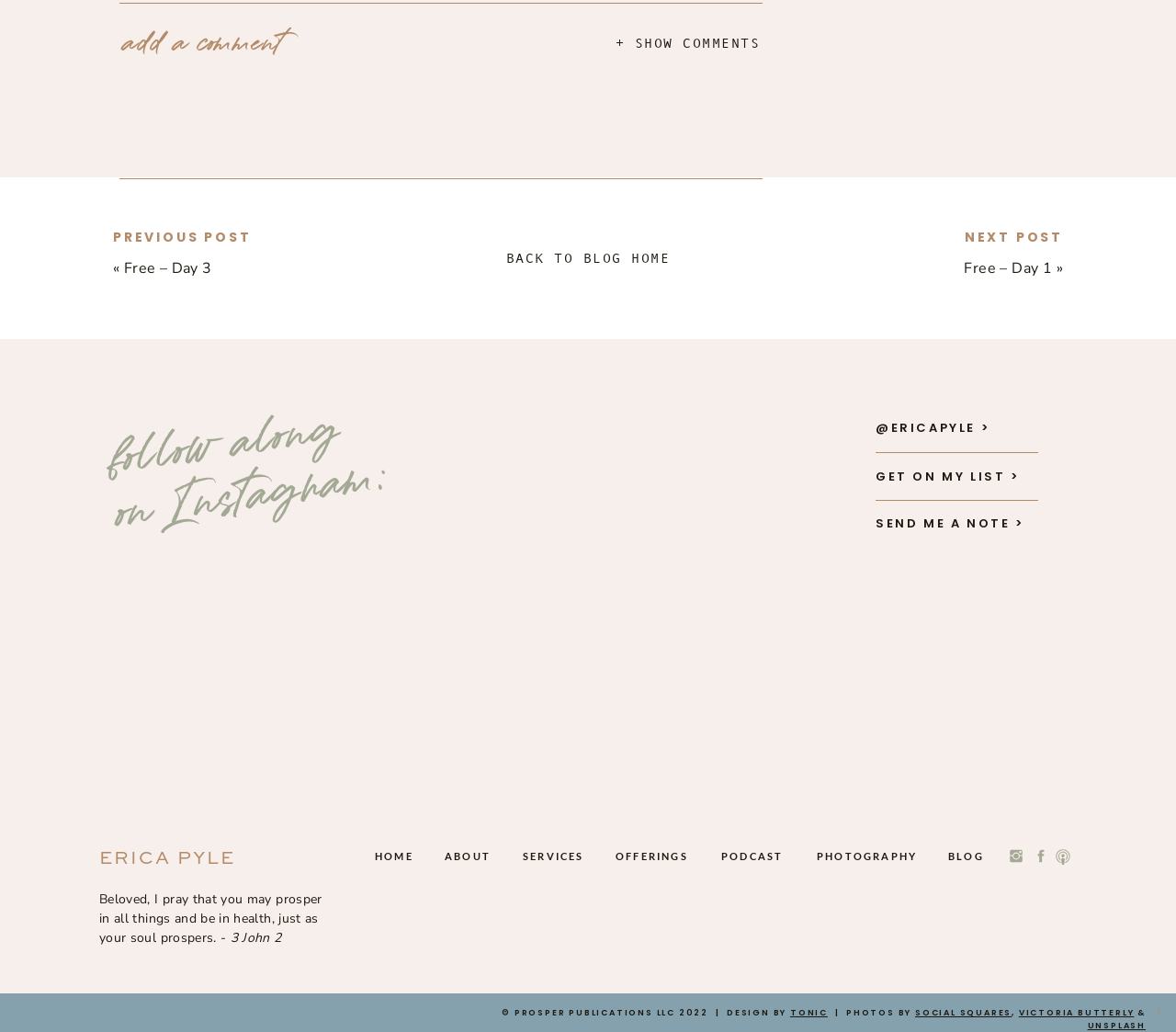Find the bounding box coordinates of the clickable element required to execute the following instruction: "go to 'BLOG'". Provide the coordinates as four float numbers between 0 and 1, i.e., [left, top, right, bottom].

[0.806, 0.822, 0.836, 0.842]